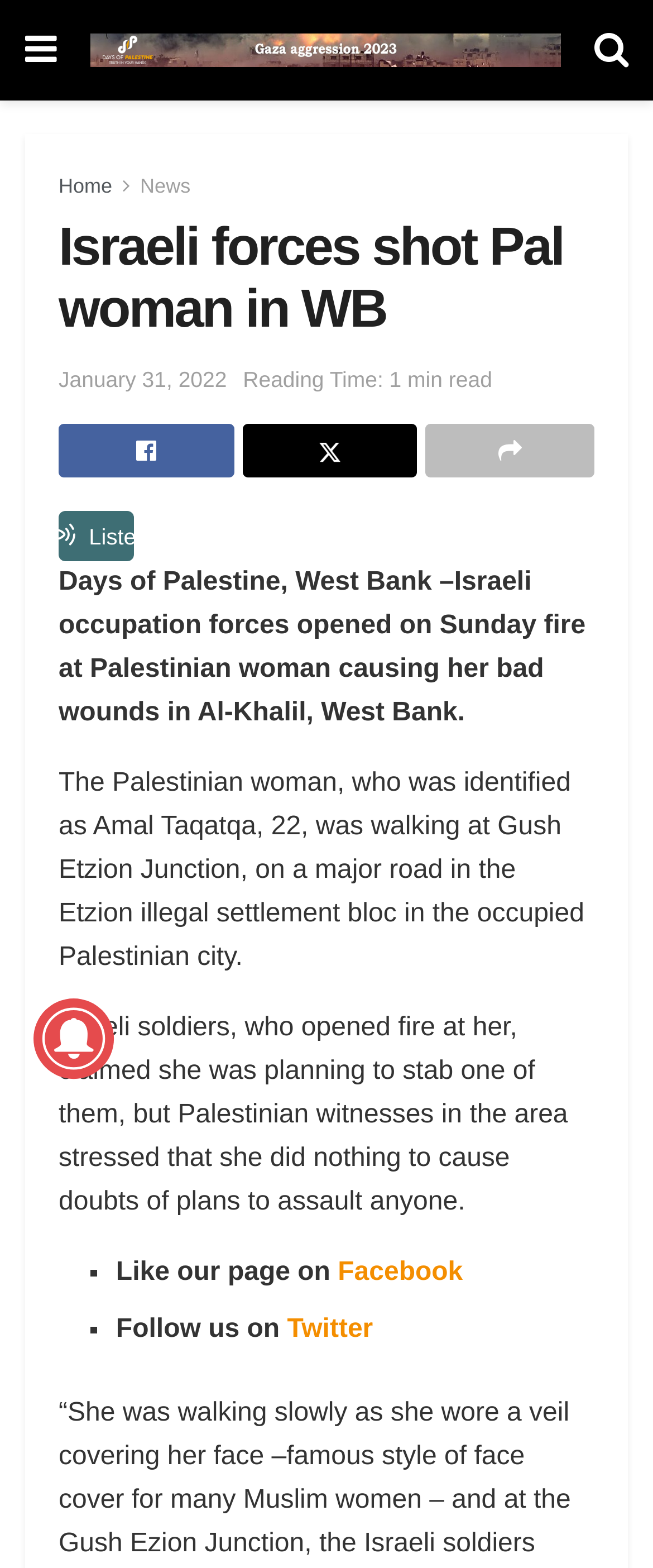Please find the bounding box coordinates of the clickable region needed to complete the following instruction: "Click the Listen button". The bounding box coordinates must consist of four float numbers between 0 and 1, i.e., [left, top, right, bottom].

[0.09, 0.326, 0.205, 0.358]